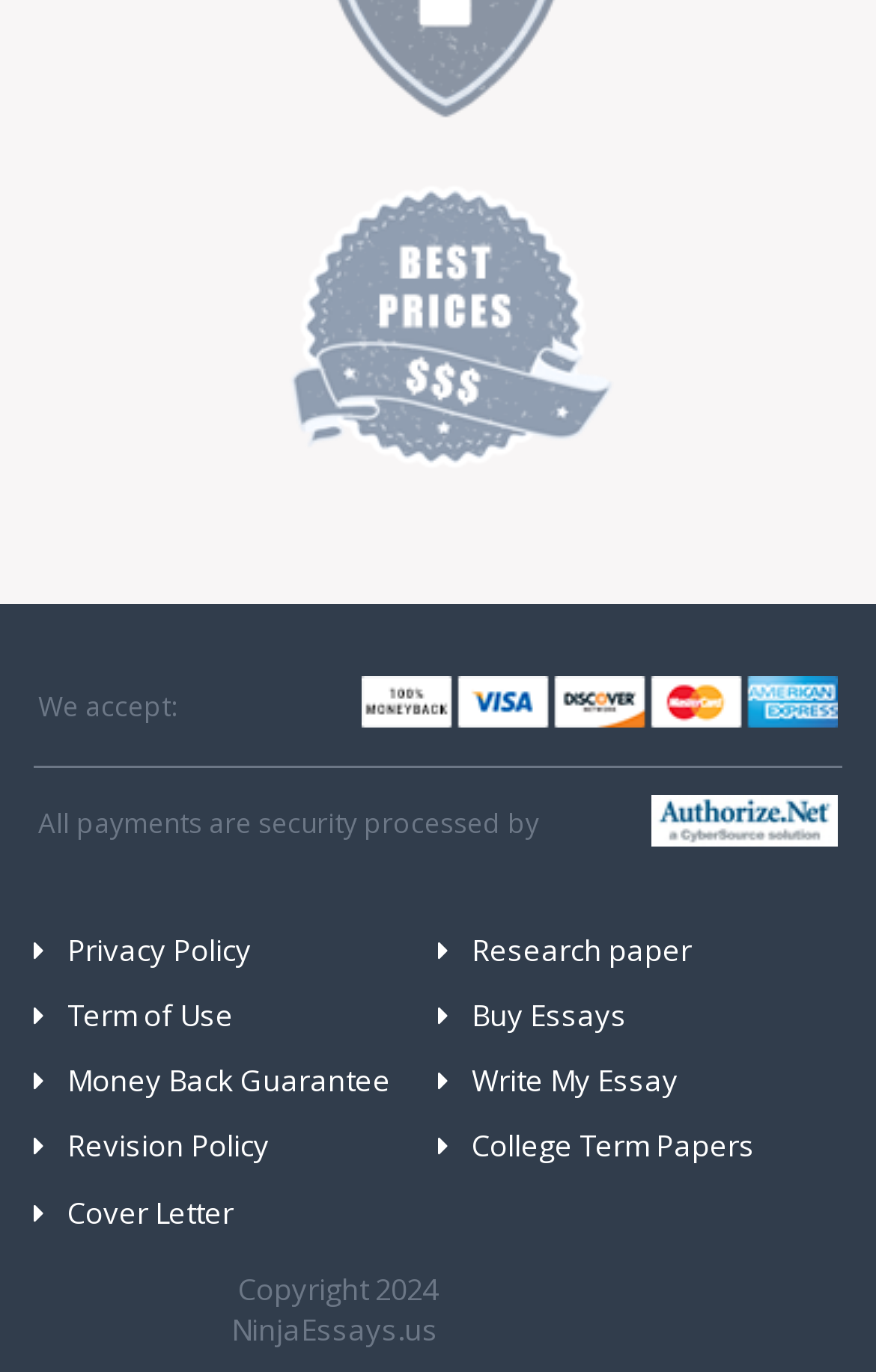Show me the bounding box coordinates of the clickable region to achieve the task as per the instruction: "Go to Term of Use".

[0.038, 0.725, 0.5, 0.756]